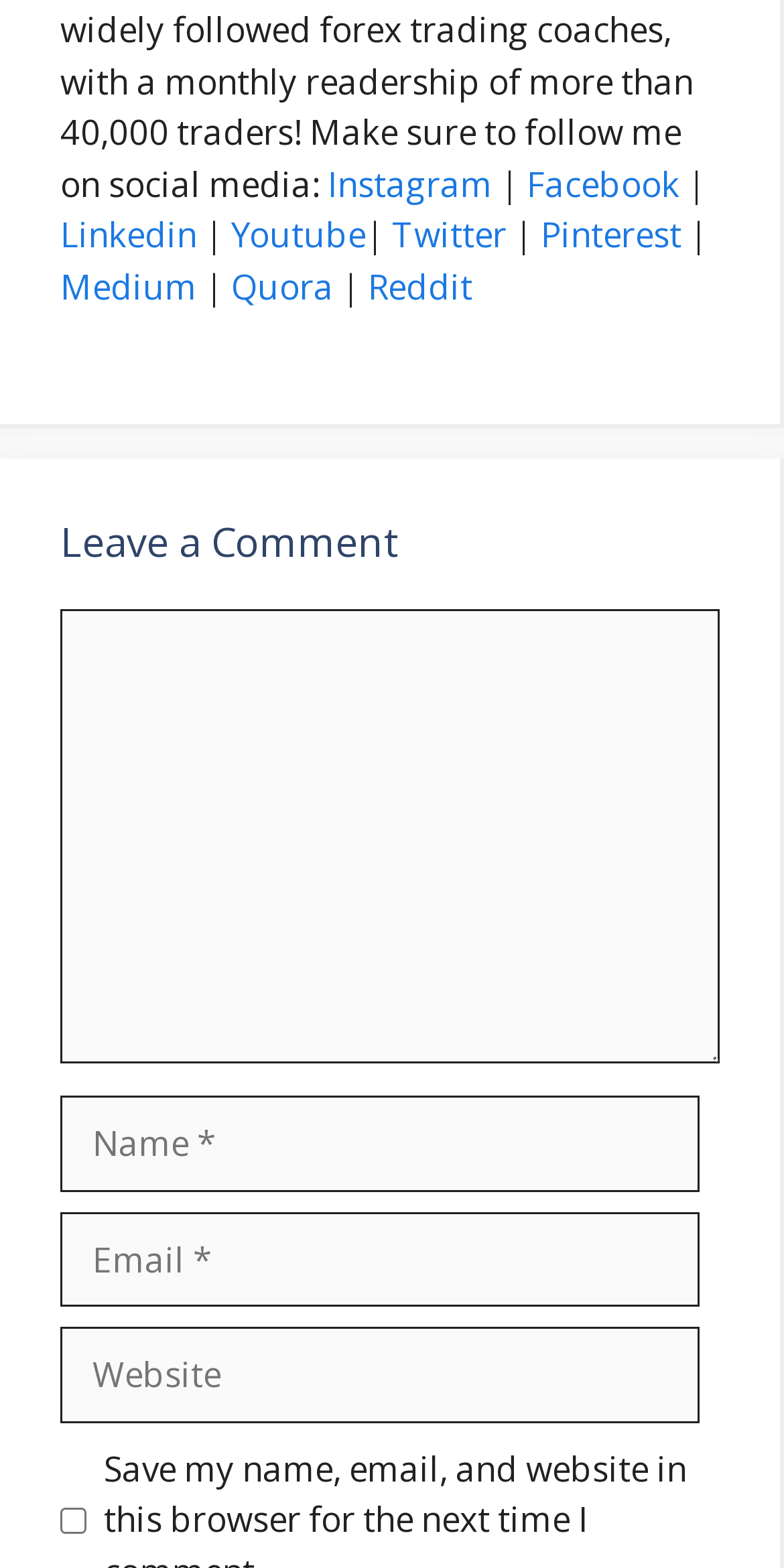Identify the bounding box coordinates for the UI element described by the following text: "parent_node: Comment name="comment"". Provide the coordinates as four float numbers between 0 and 1, in the format [left, top, right, bottom].

[0.077, 0.388, 0.918, 0.678]